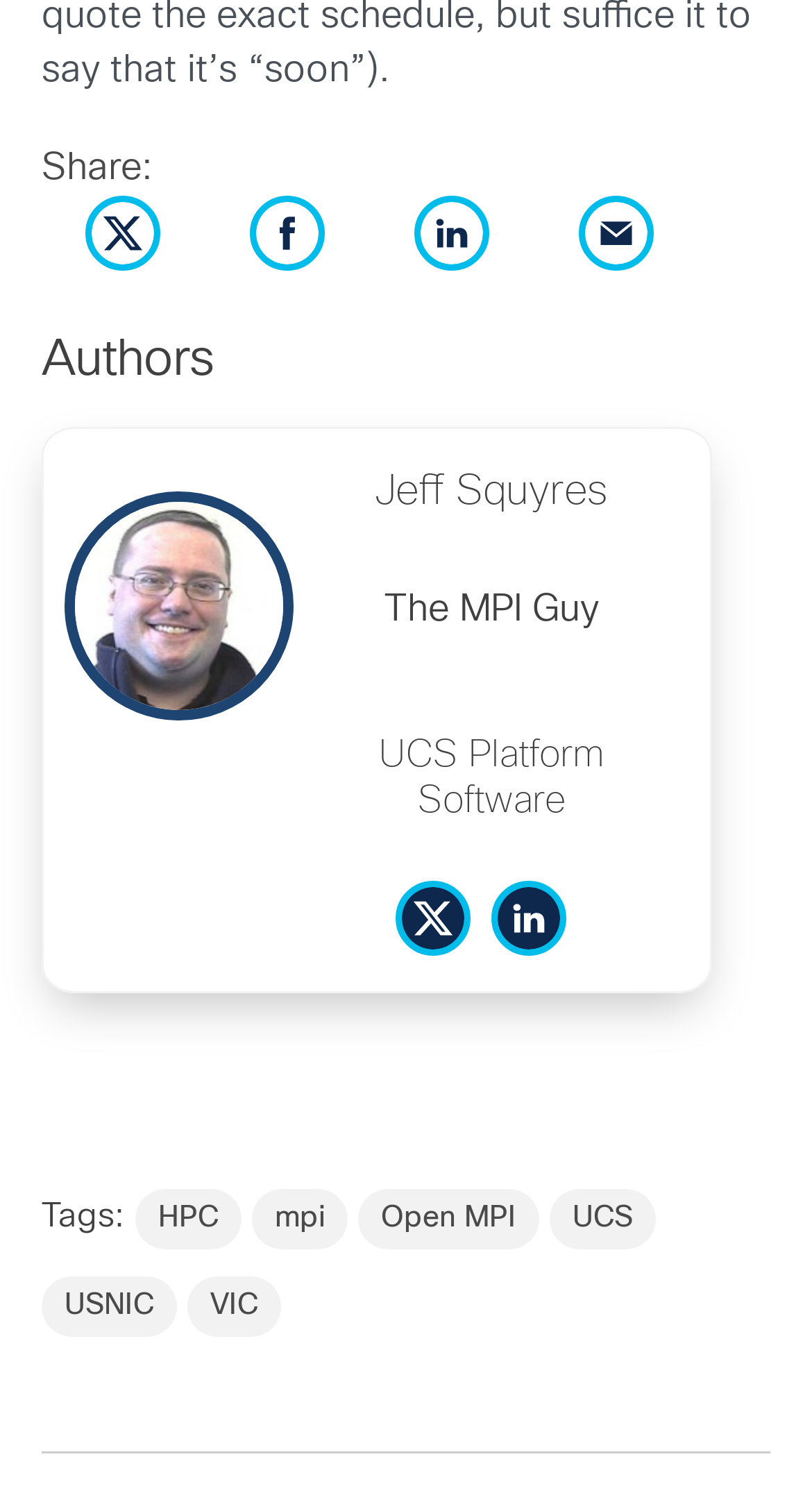Locate the bounding box coordinates of the clickable part needed for the task: "View posts tagged with HPC".

[0.167, 0.797, 0.297, 0.837]